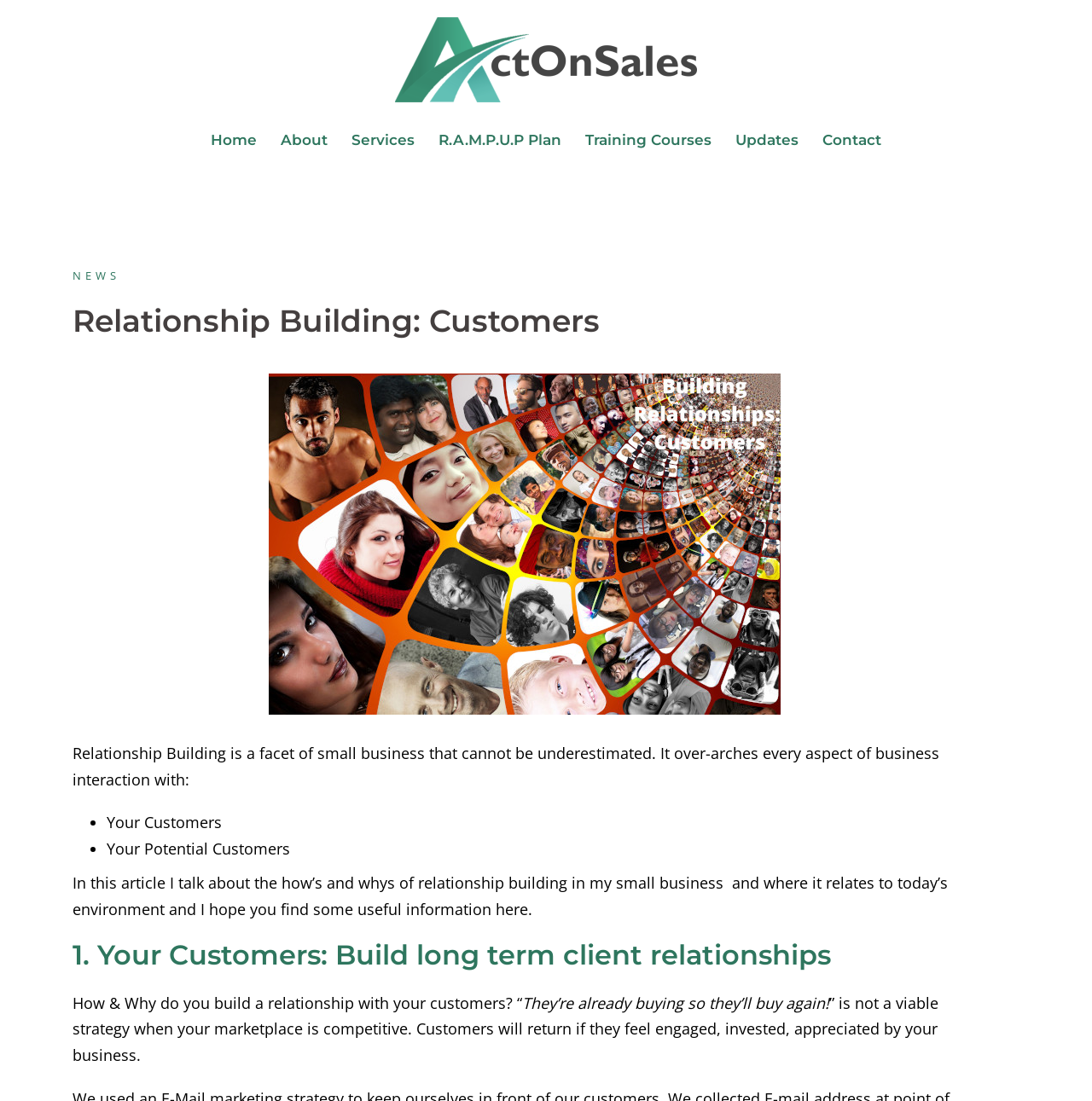What is the author's intention in writing this article?
Please respond to the question with a detailed and thorough explanation.

The author's intention in writing this article is to provide useful information, as mentioned in the static text 'I hope you find some useful information here'.